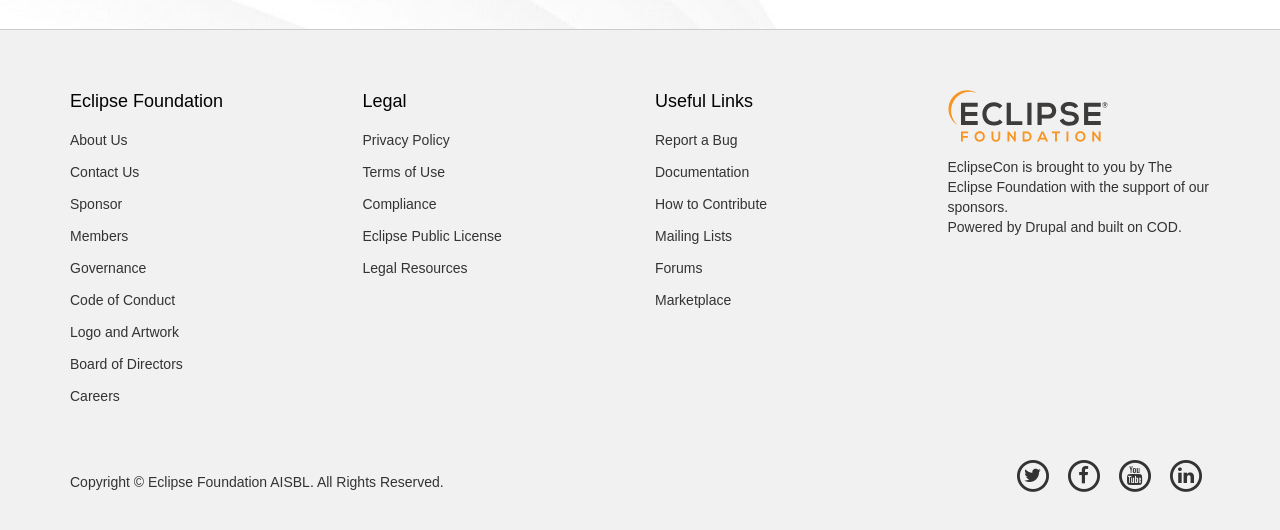Please identify the bounding box coordinates of the clickable region that I should interact with to perform the following instruction: "Visit EclipseCon". The coordinates should be expressed as four float numbers between 0 and 1, i.e., [left, top, right, bottom].

[0.74, 0.3, 0.796, 0.331]